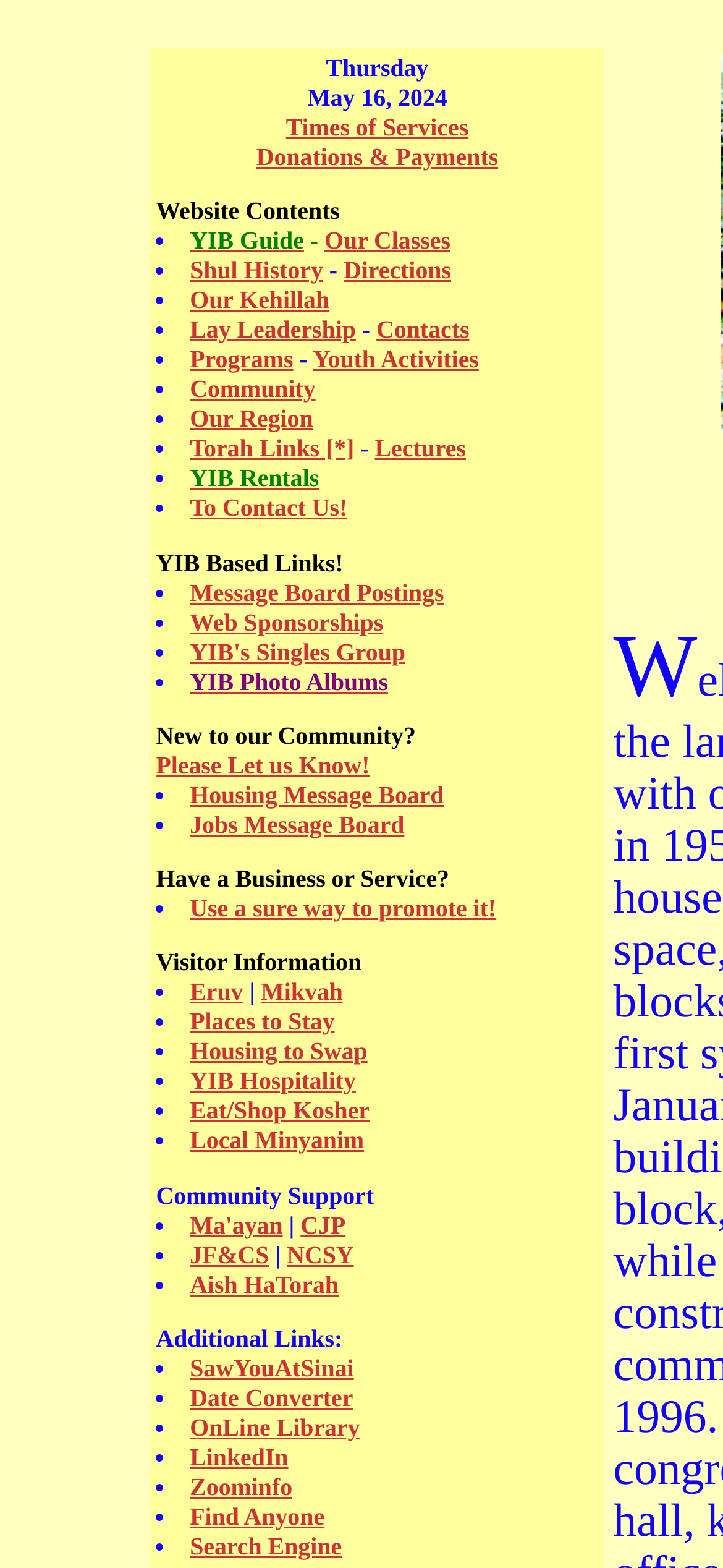Provide a brief response using a word or short phrase to this question:
How many links are there in the webpage?

36